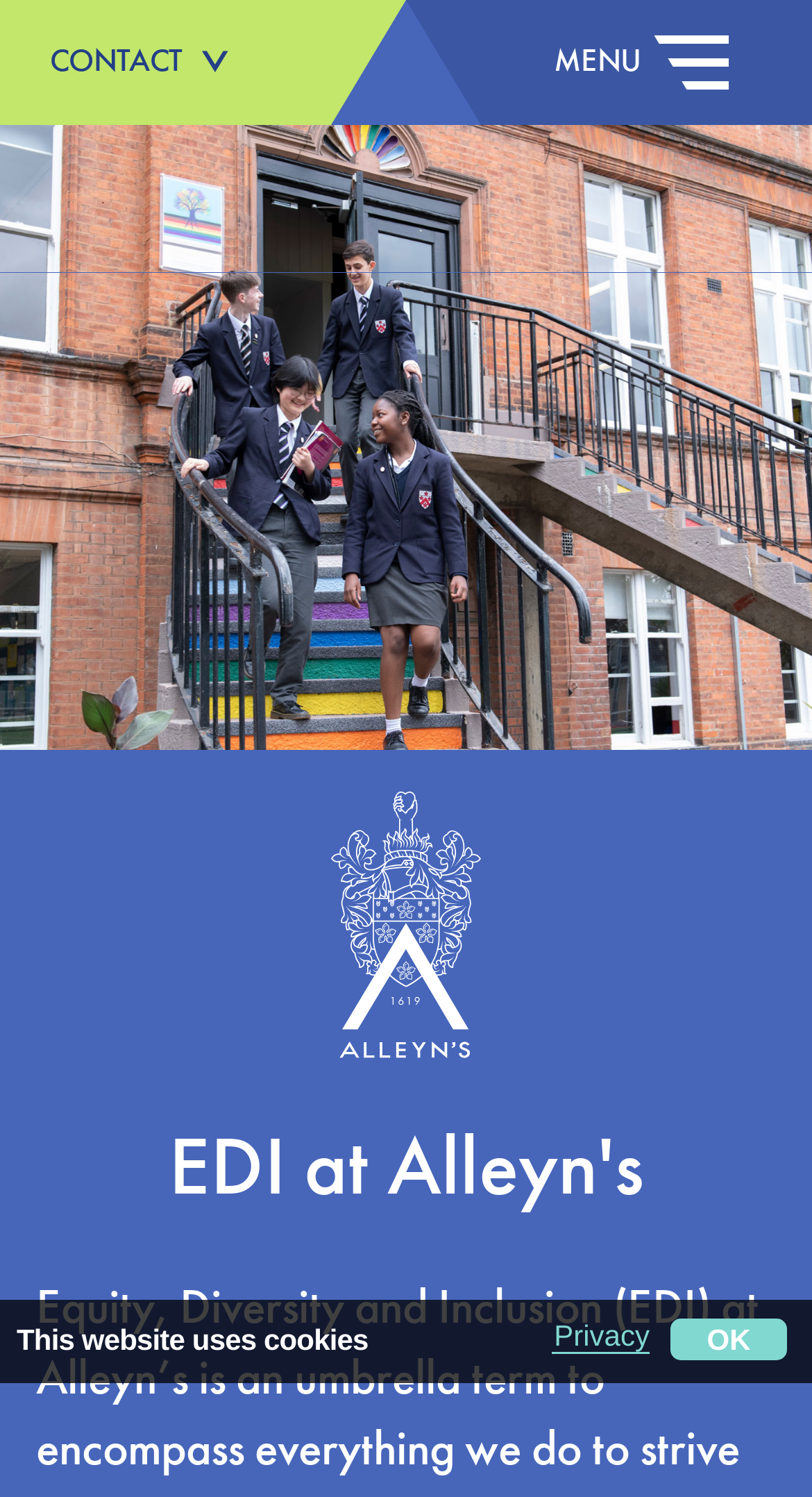Determine the bounding box coordinates for the UI element described. Format the coordinates as (top-left x, top-left y, bottom-right x, bottom-right y) and ensure all values are between 0 and 1. Element description: Judith Eckenhoff - Postapocalyptic Storyworlds

None